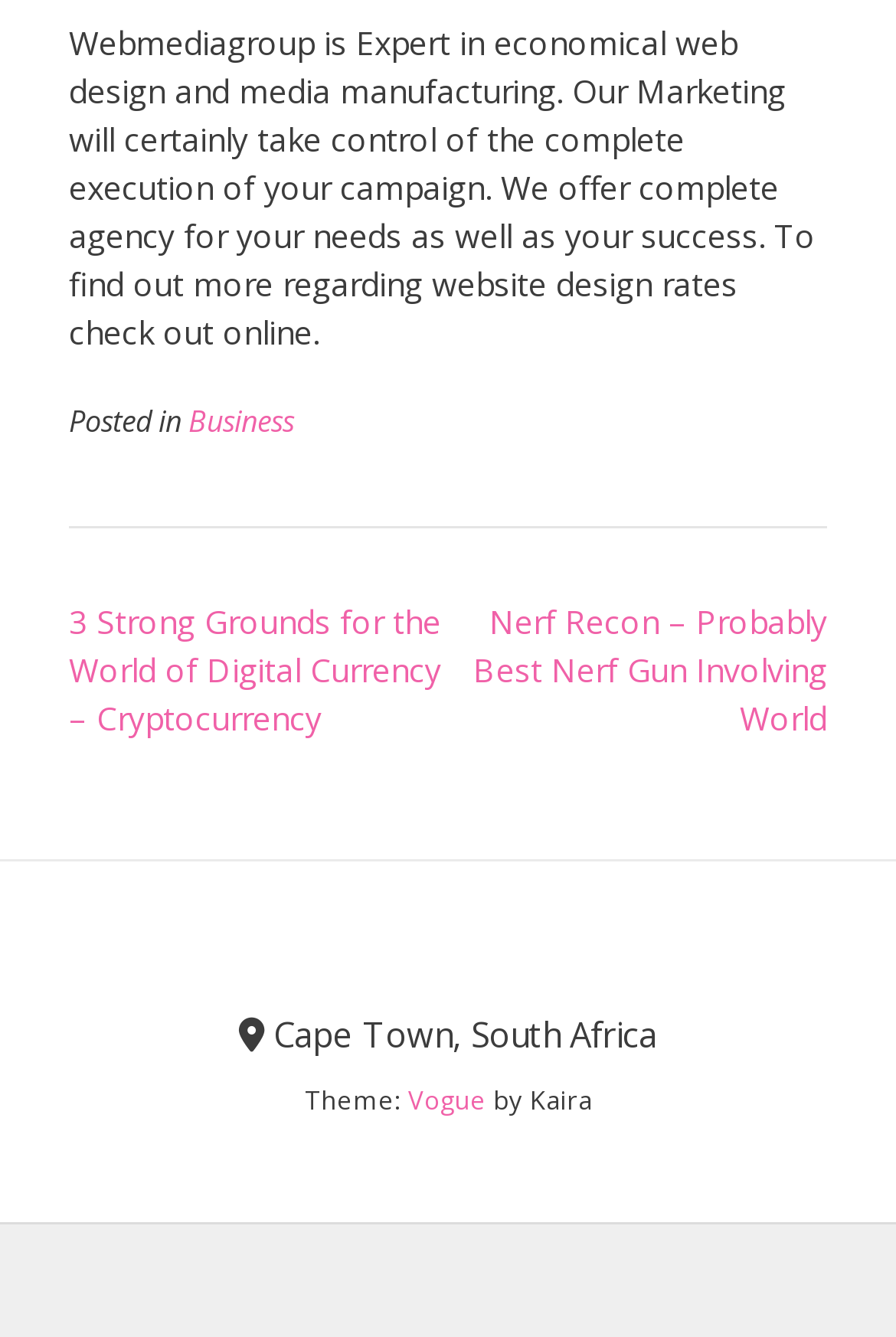Please provide a brief answer to the following inquiry using a single word or phrase:
What is the location of the company?

Cape Town, South Africa